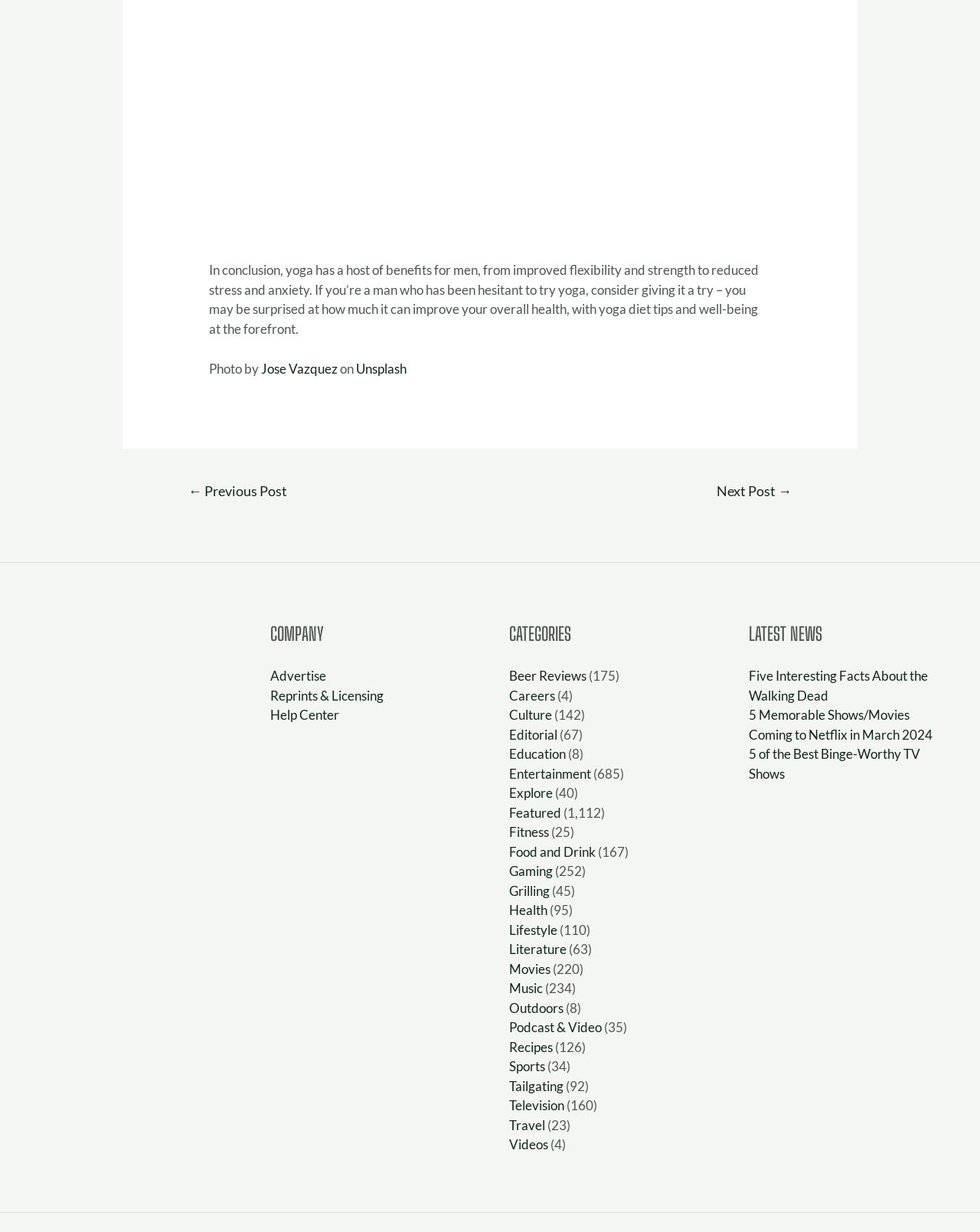Identify the bounding box coordinates for the element that needs to be clicked to fulfill this instruction: "Read the latest news about 'Five Interesting Facts About the Walking Dead'". Provide the coordinates in the format of four float numbers between 0 and 1: [left, top, right, bottom].

[0.764, 0.542, 0.946, 0.571]